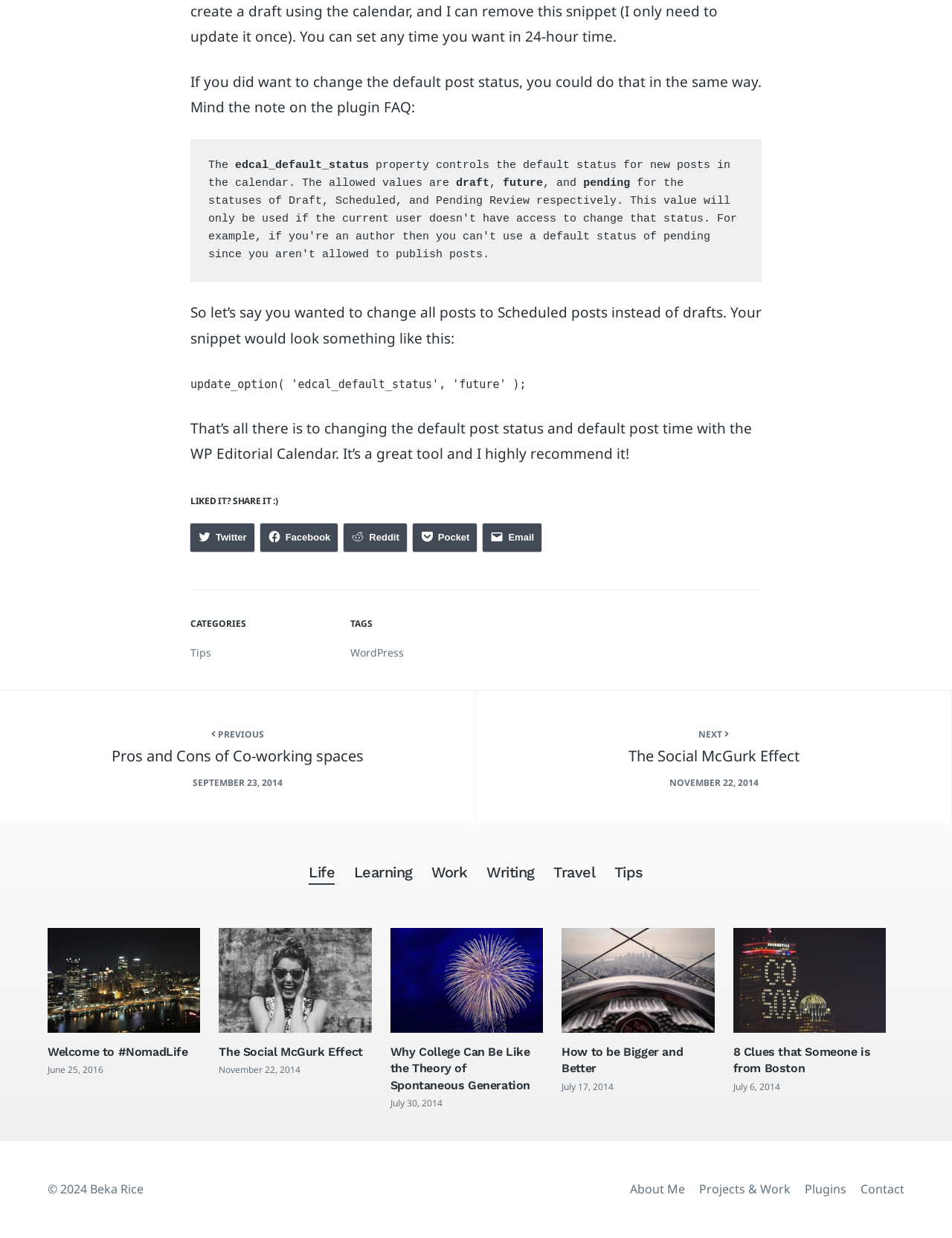Can you determine the bounding box coordinates of the area that needs to be clicked to fulfill the following instruction: "Go to the category 'Tips'"?

[0.2, 0.521, 0.222, 0.532]